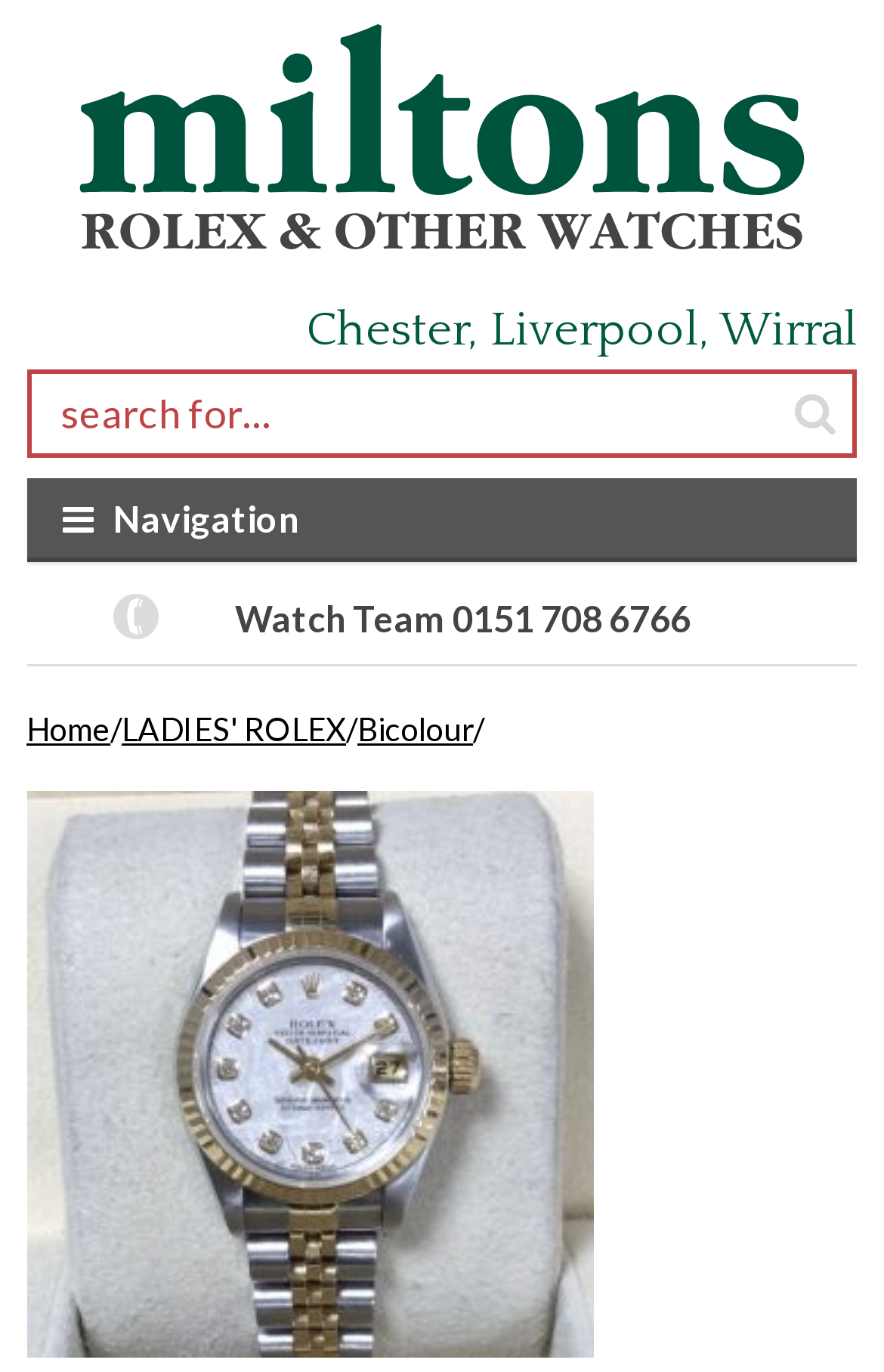Please find the bounding box coordinates of the clickable region needed to complete the following instruction: "Learn about Maharashtra in Best universities in India across the Worldwide.". The bounding box coordinates must consist of four float numbers between 0 and 1, i.e., [left, top, right, bottom].

None